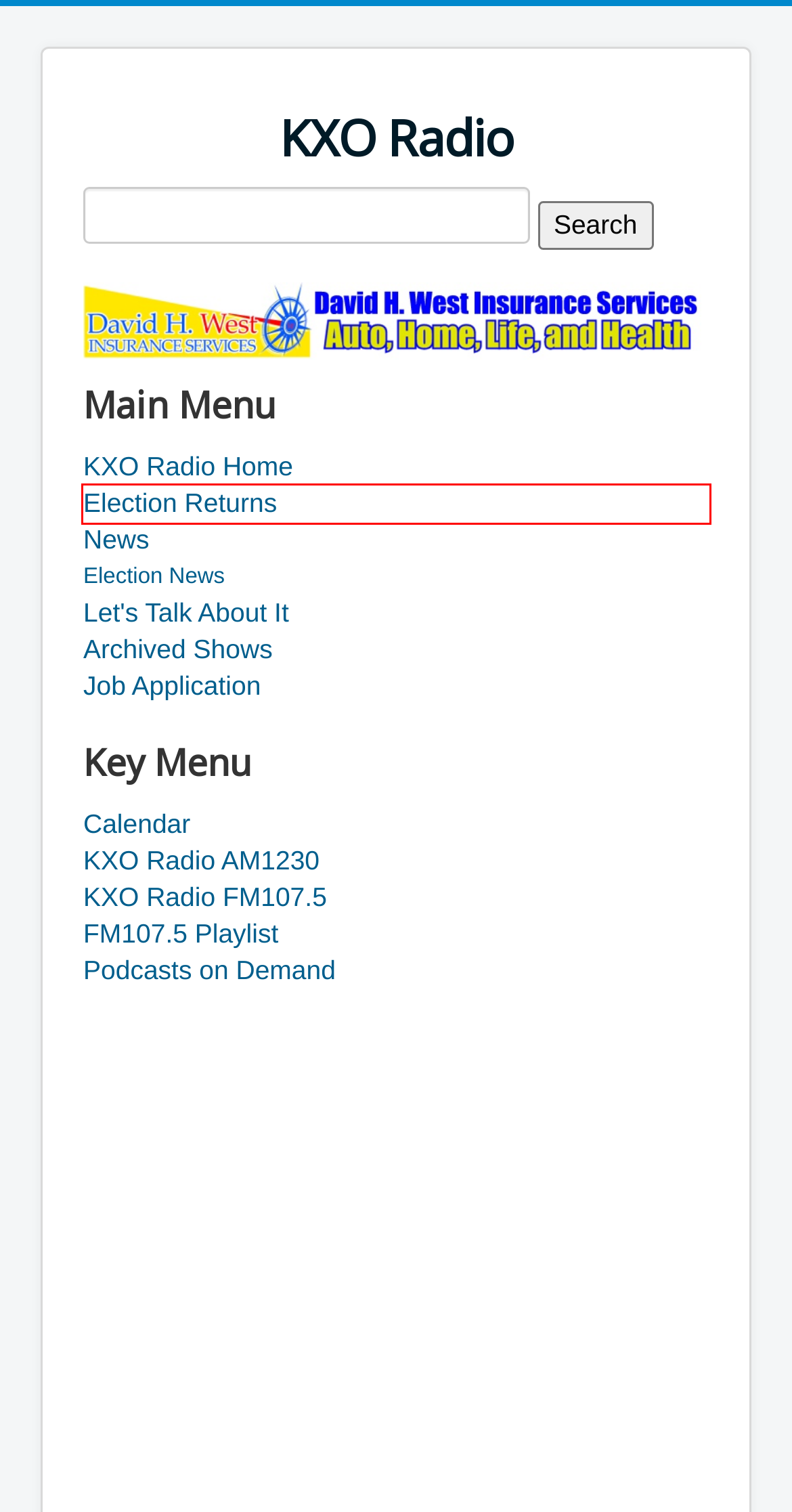Observe the provided screenshot of a webpage that has a red rectangle bounding box. Determine the webpage description that best matches the new webpage after clicking the element inside the red bounding box. Here are the candidates:
A. Expresate 3-21-18 | Radio Show | ivpost
B. KXO Radio FM1075
C. KXO Radio AM1230
D. Election News
E. Home
F. Chic-fil-A Wants a Restaurant in Calexico
G. FM107.5 Playlist
H. Live High School Football Scoreboard CIF Playoffs, November 3, 2023

D